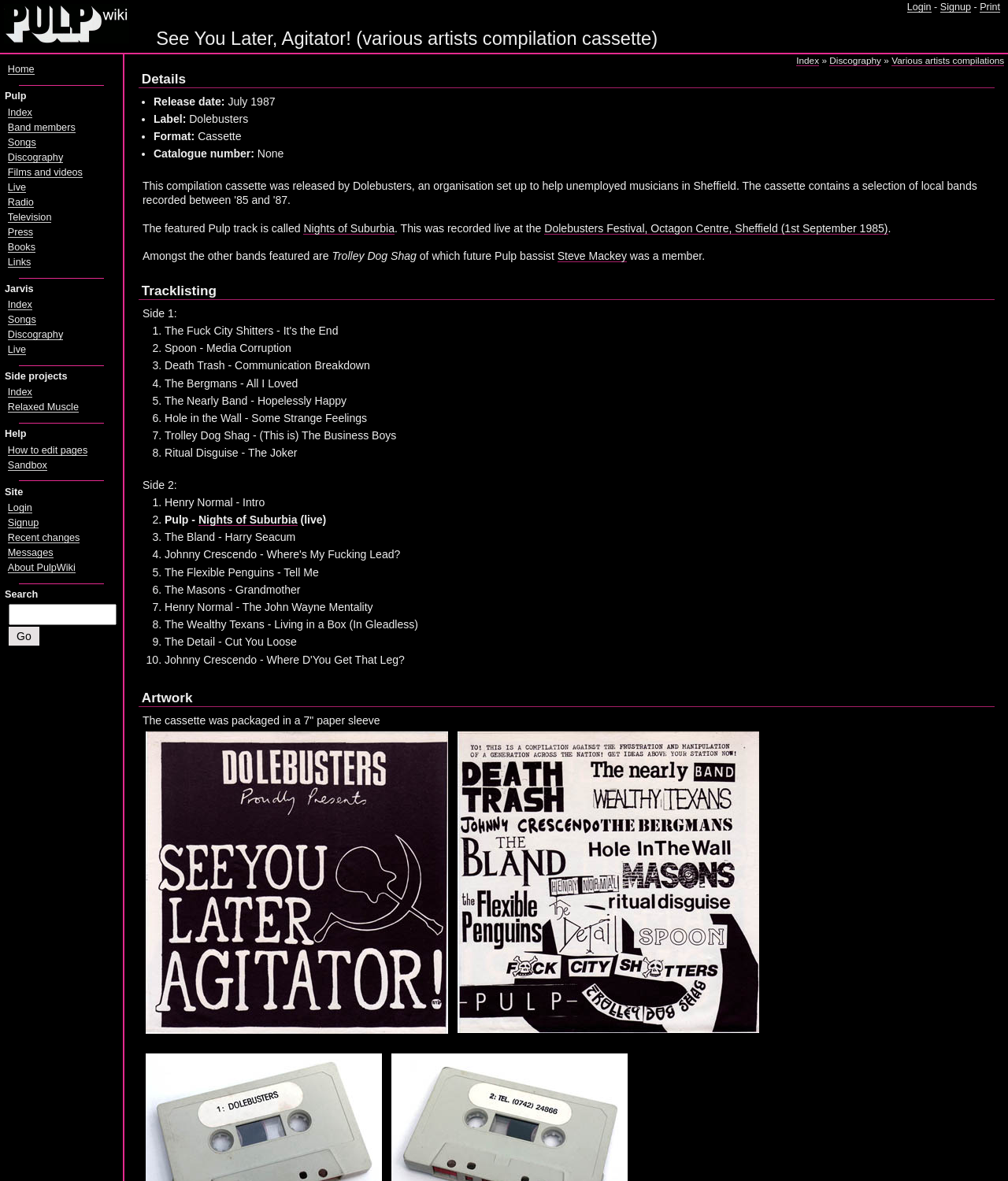Locate the bounding box of the UI element based on this description: "Recent changes". Provide four float numbers between 0 and 1 as [left, top, right, bottom].

[0.008, 0.451, 0.079, 0.46]